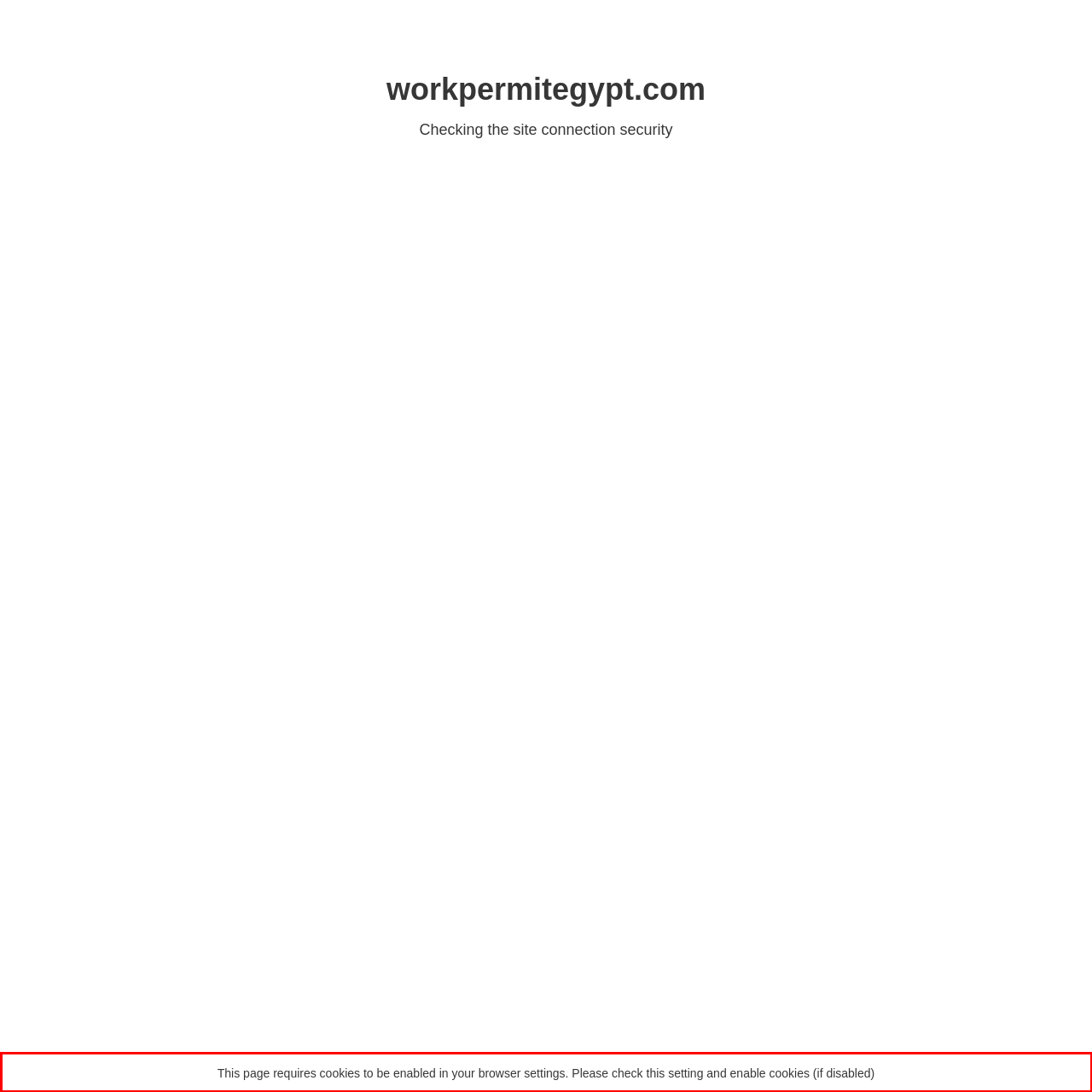Please analyze the screenshot of a webpage and extract the text content within the red bounding box using OCR.

This page requires cookies to be enabled in your browser settings. Please check this setting and enable cookies (if disabled)